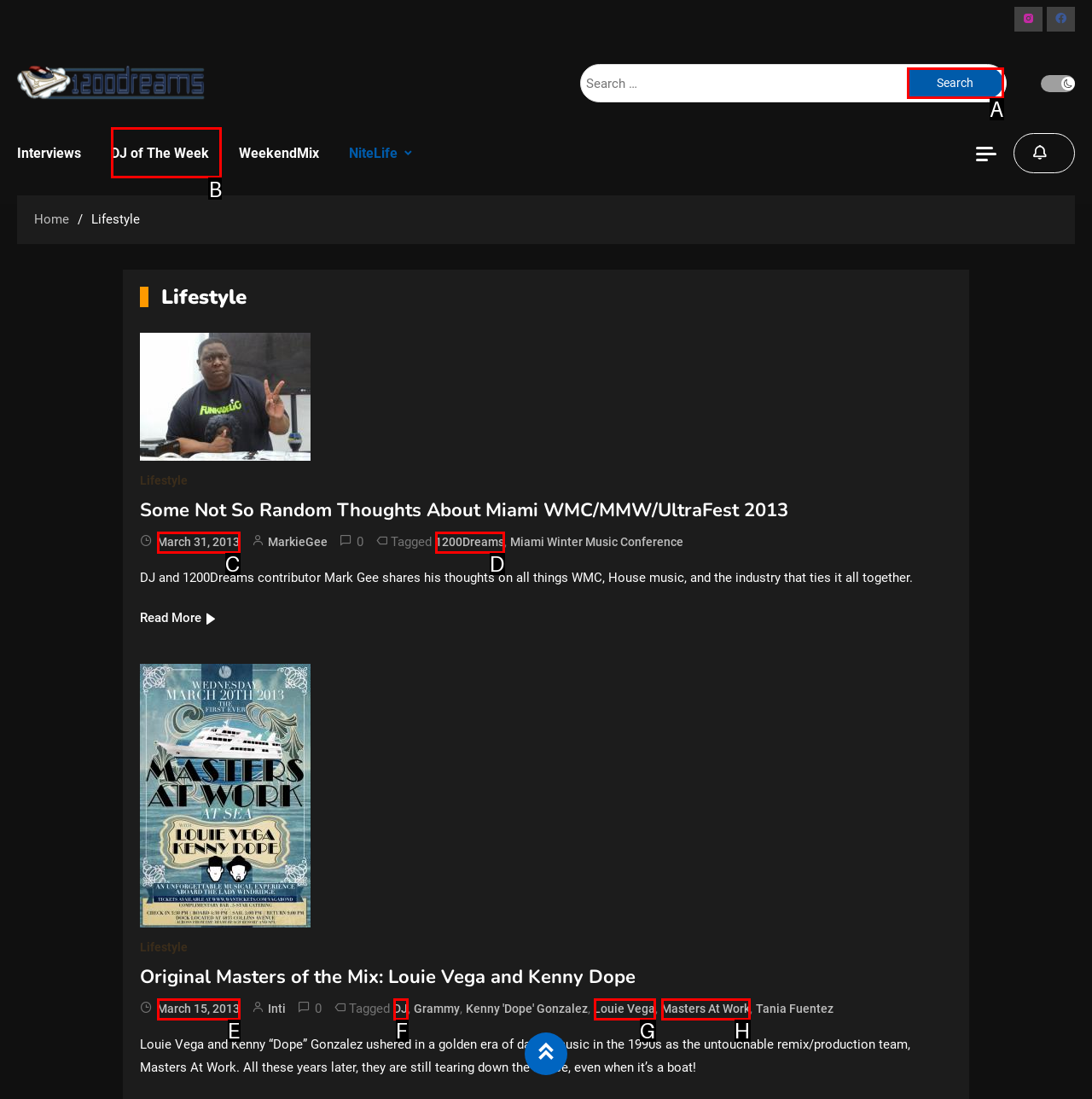Select the right option to accomplish this task: Click on DJ of The Week. Reply with the letter corresponding to the correct UI element.

B